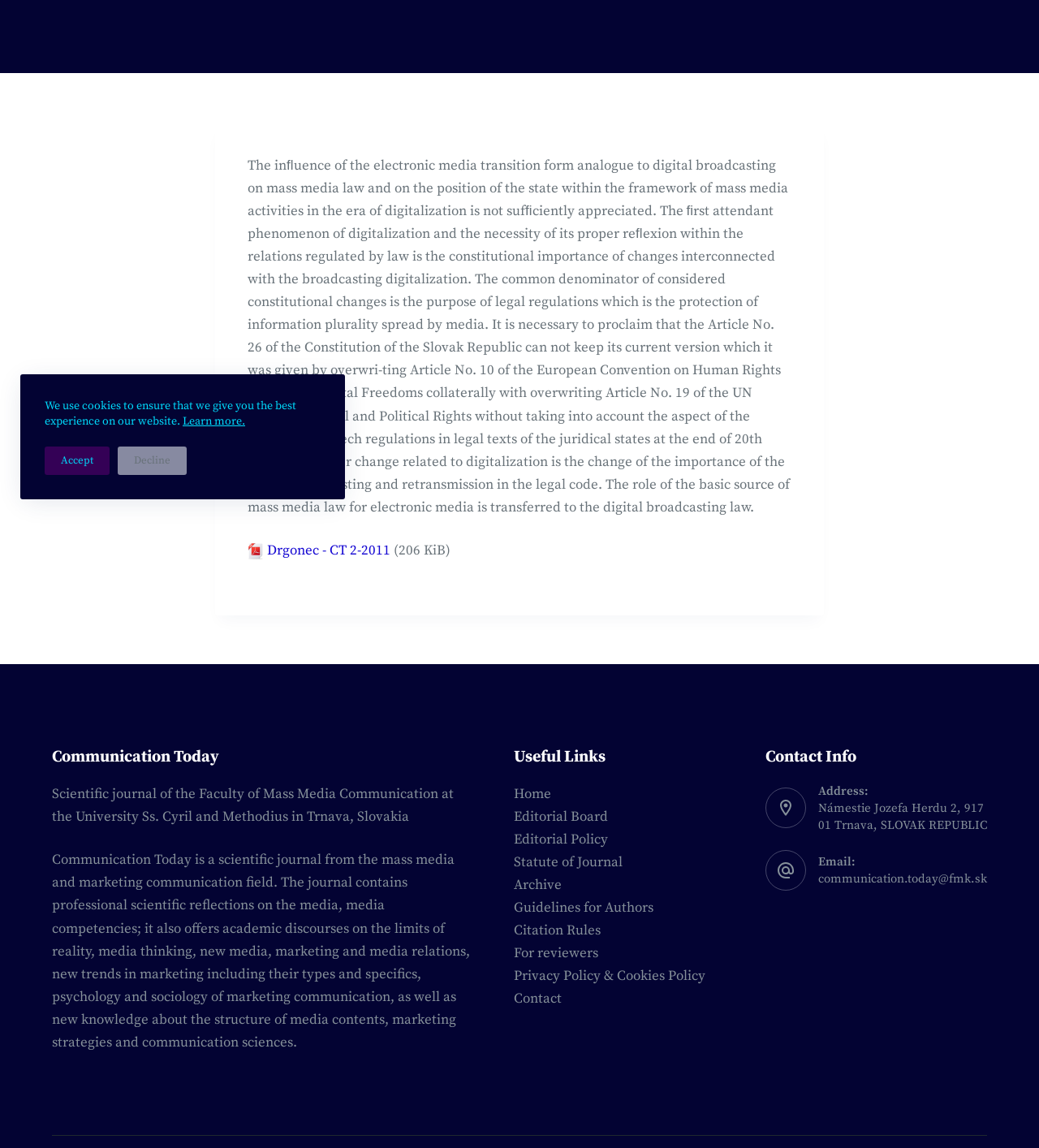Extract the bounding box coordinates of the UI element described by: "Editorial Policy". The coordinates should include four float numbers ranging from 0 to 1, e.g., [left, top, right, bottom].

[0.495, 0.723, 0.585, 0.739]